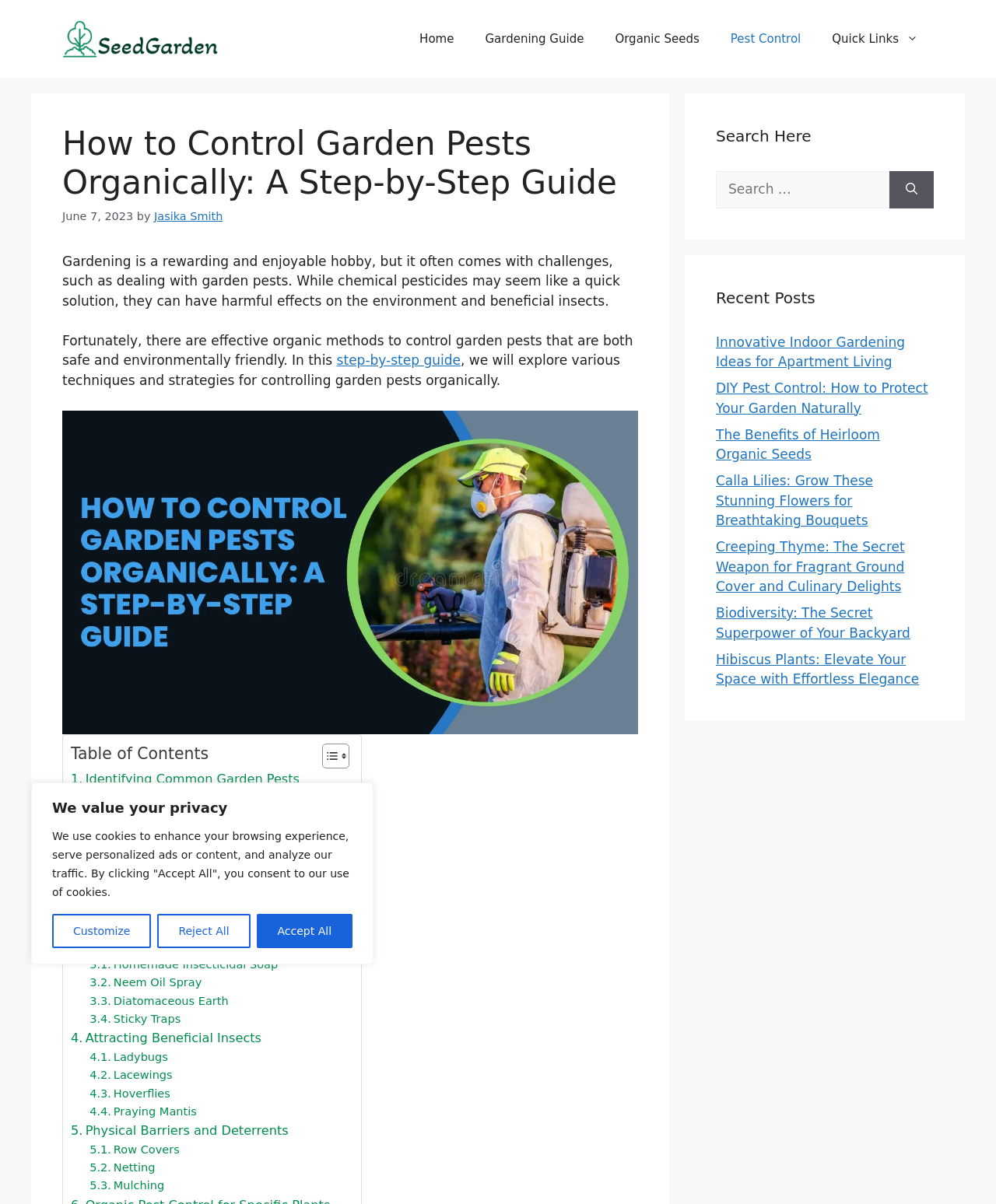Please identify the bounding box coordinates of the element's region that should be clicked to execute the following instruction: "Click on the 'Identifying Common Garden Pests' link". The bounding box coordinates must be four float numbers between 0 and 1, i.e., [left, top, right, bottom].

[0.071, 0.639, 0.301, 0.656]